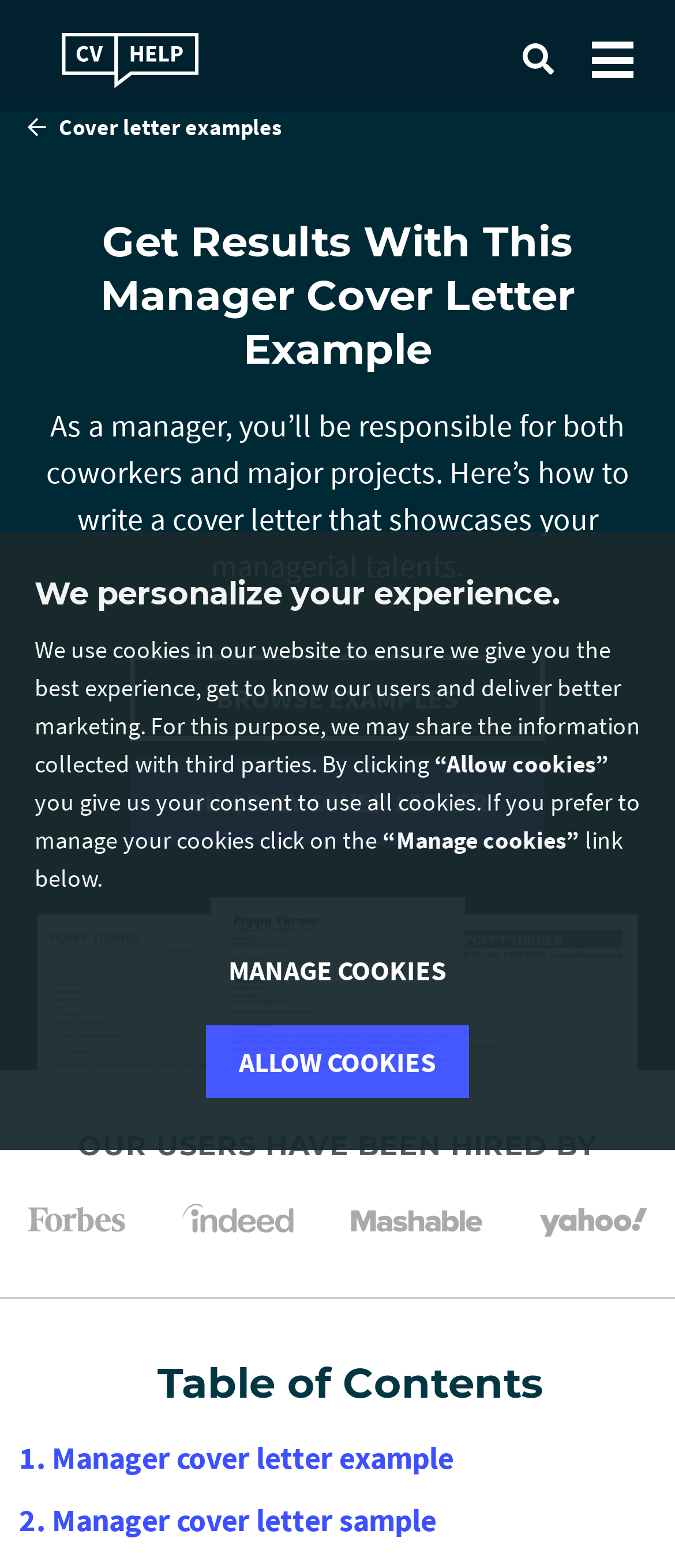What is the purpose of the webpage?
Refer to the image and provide a one-word or short phrase answer.

To help write a manager cover letter